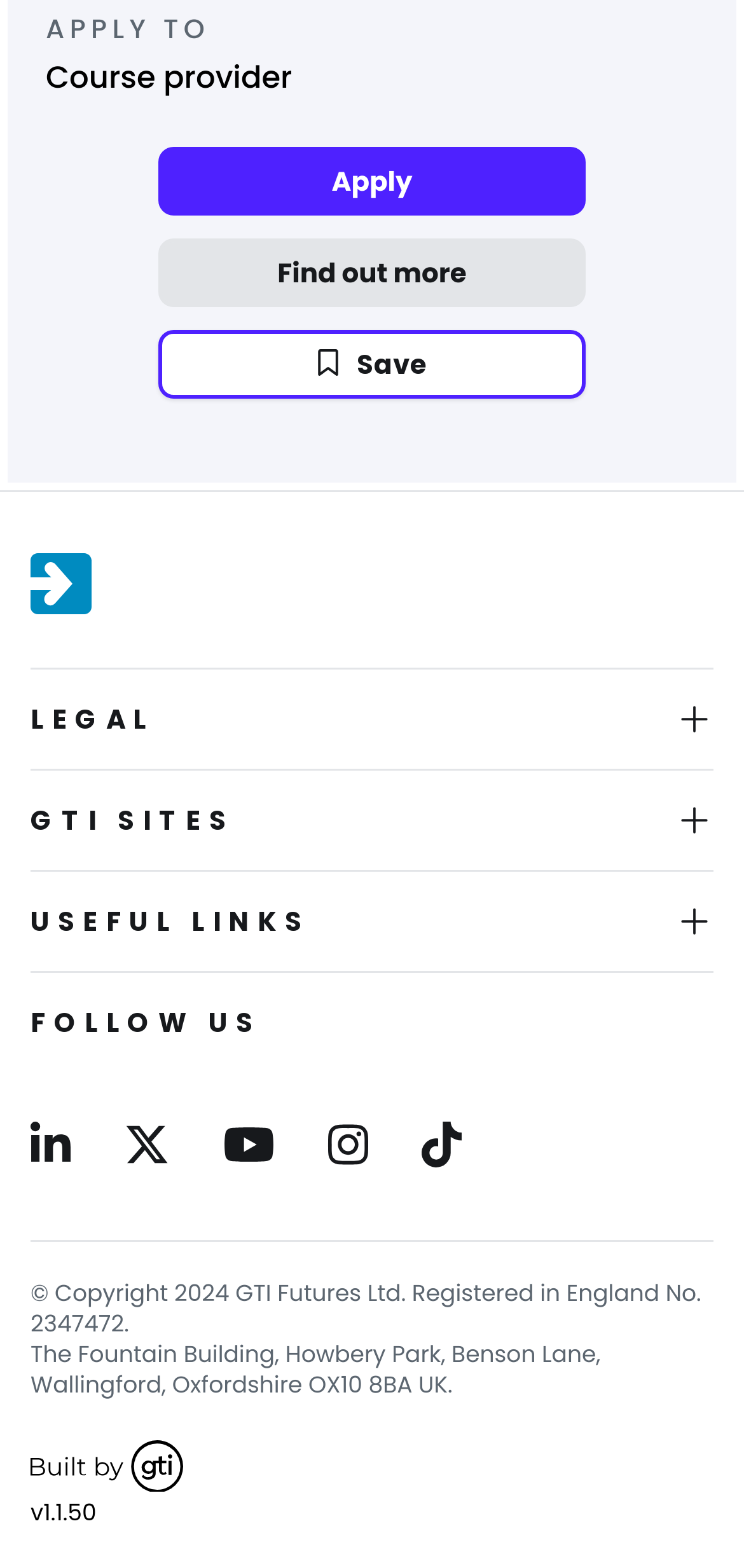Highlight the bounding box coordinates of the element that should be clicked to carry out the following instruction: "Click the 'gradireland' link". The coordinates must be given as four float numbers ranging from 0 to 1, i.e., [left, top, right, bottom].

[0.041, 0.352, 0.959, 0.391]